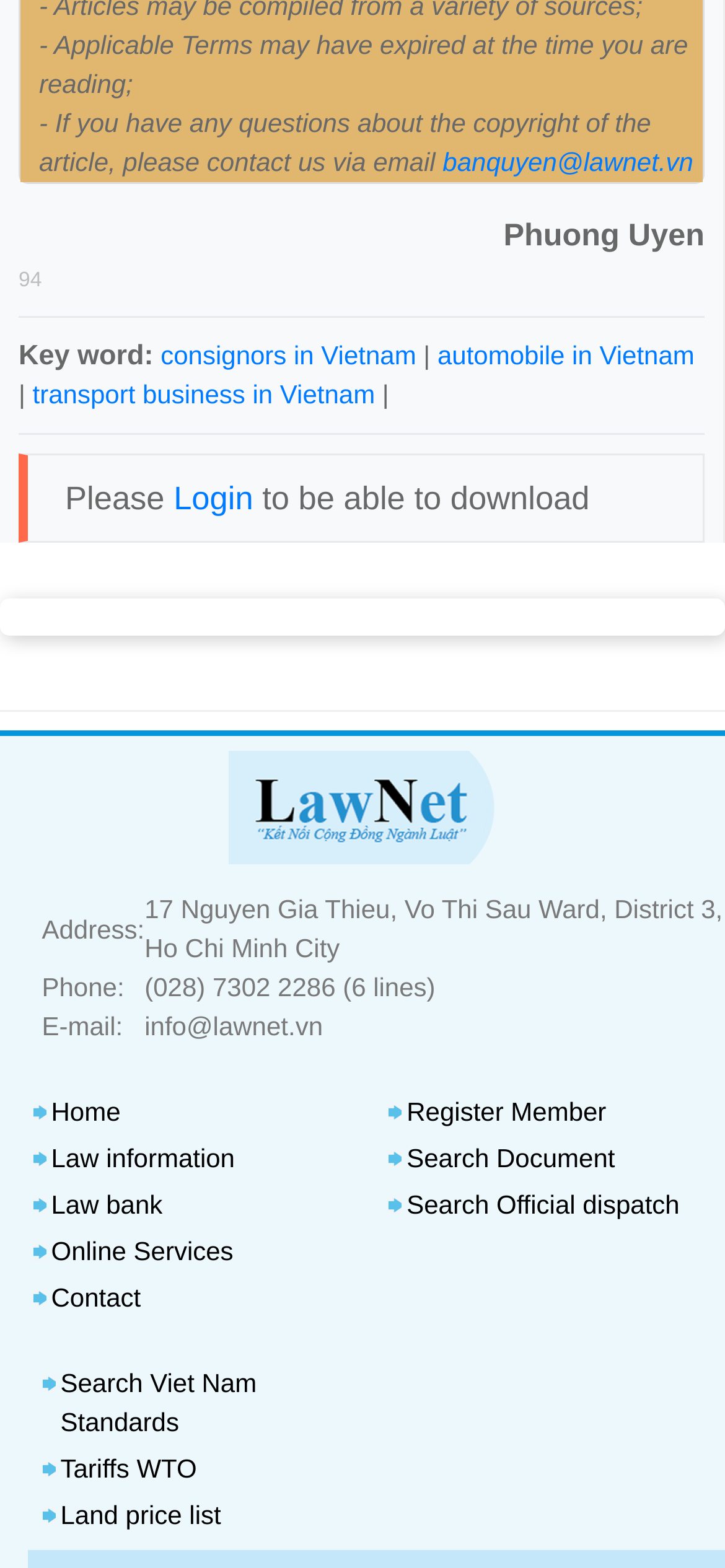Answer the question in one word or a short phrase:
What is the phone number of the office?

(028) 7302 2286